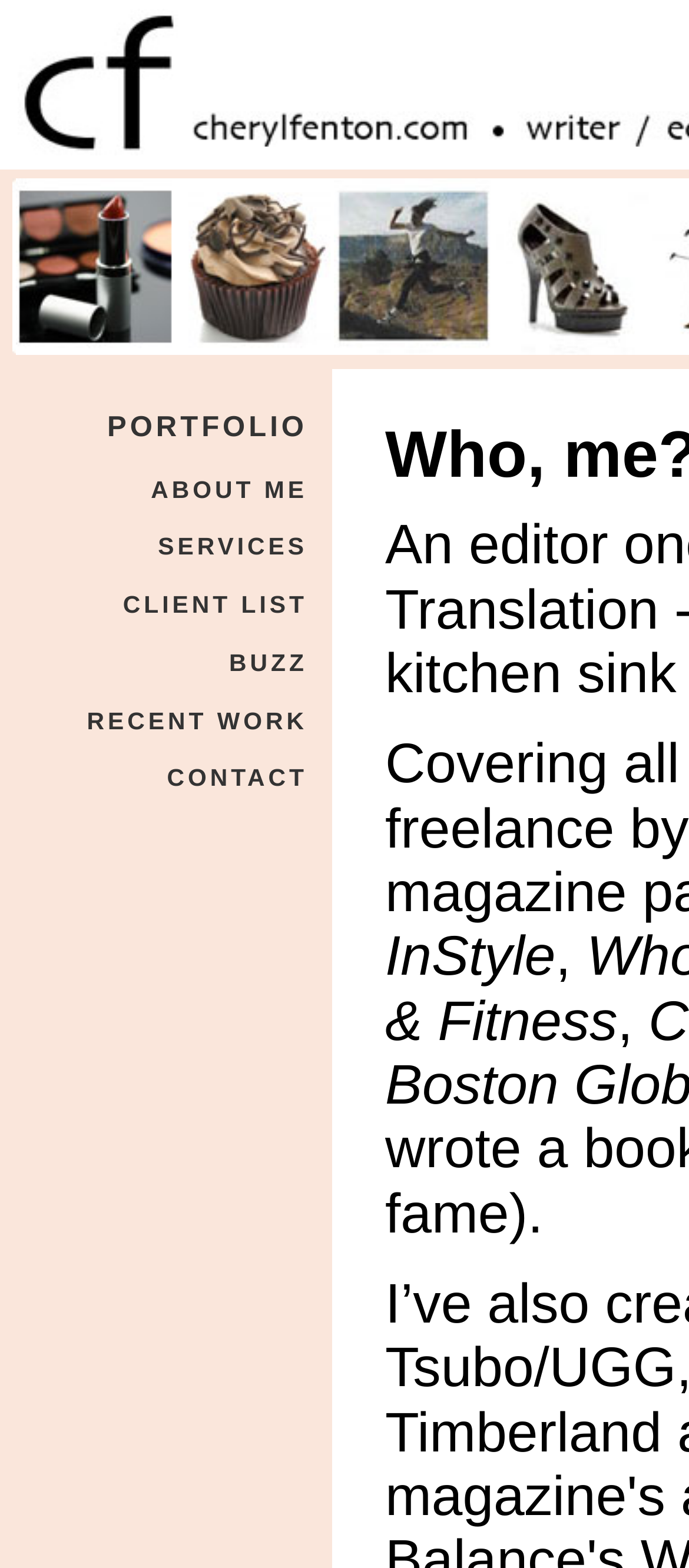Locate the UI element described by services and provide its bounding box coordinates. Use the format (top-left x, top-left y, bottom-right x, bottom-right y) with all values as floating point numbers between 0 and 1.

[0.219, 0.336, 0.456, 0.362]